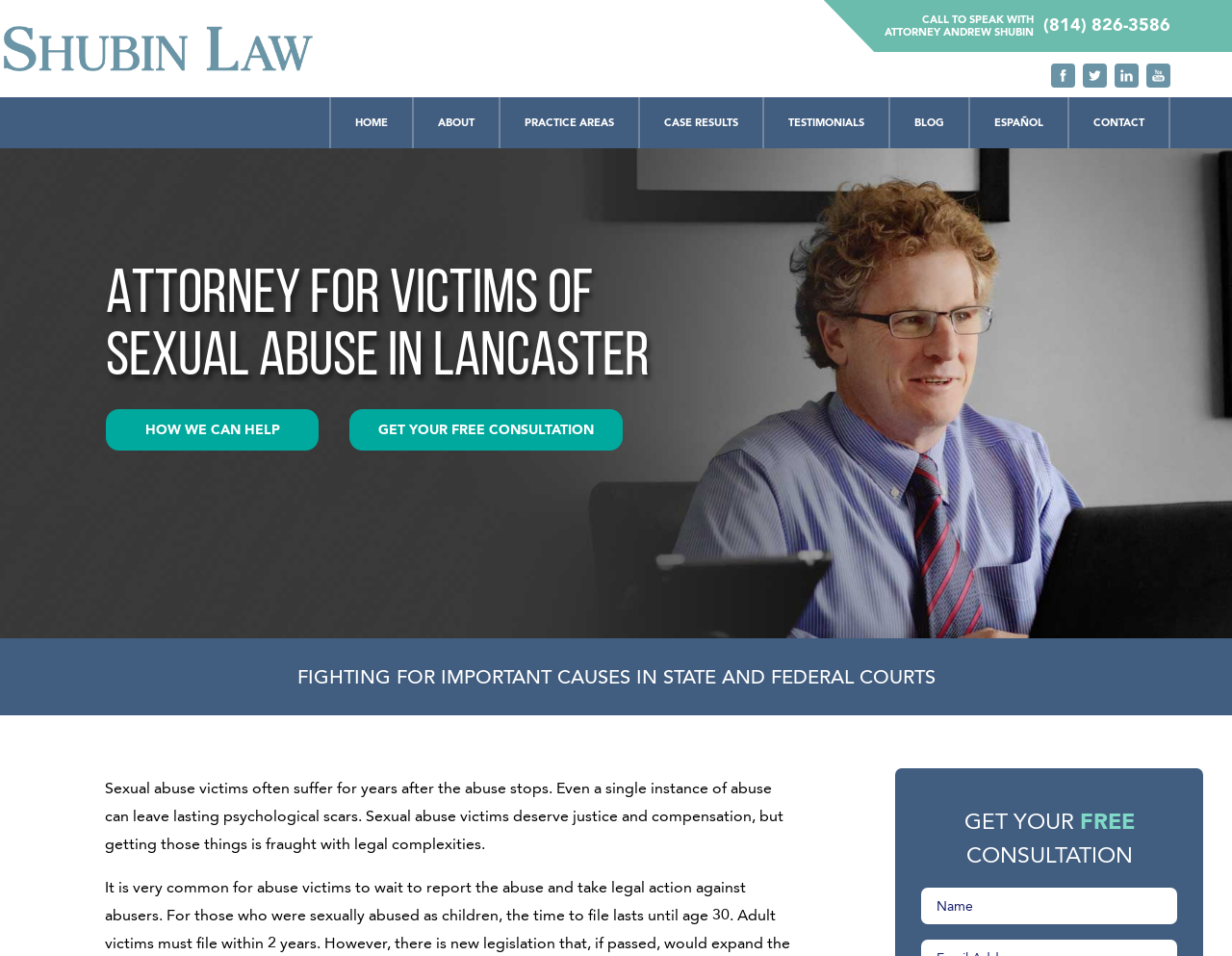Pinpoint the bounding box coordinates of the clickable area necessary to execute the following instruction: "Get a free consultation". The coordinates should be given as four float numbers between 0 and 1, namely [left, top, right, bottom].

[0.284, 0.428, 0.506, 0.472]